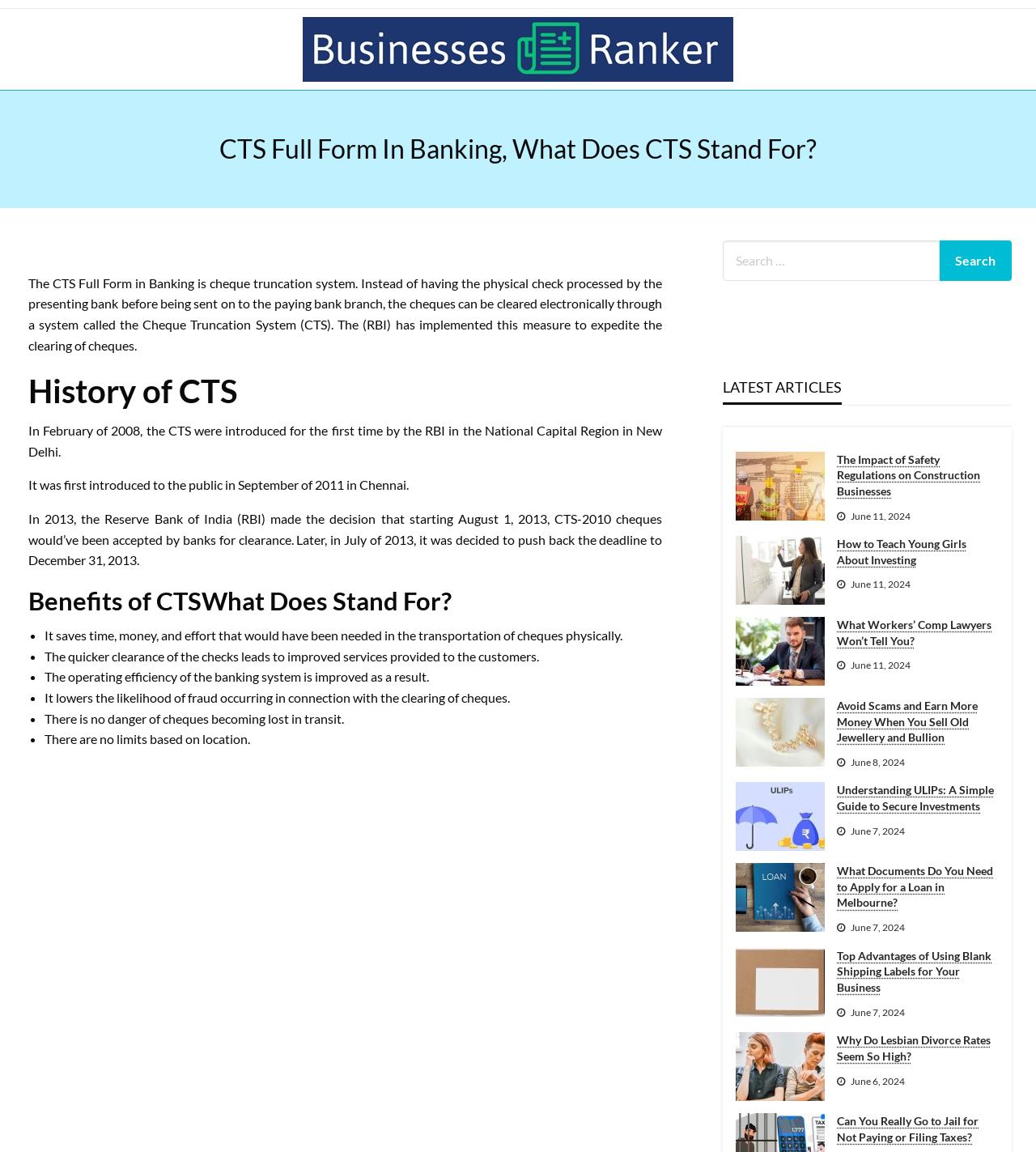Please identify the bounding box coordinates of the element I need to click to follow this instruction: "Read the latest article about construction industry".

[0.71, 0.388, 0.964, 0.462]